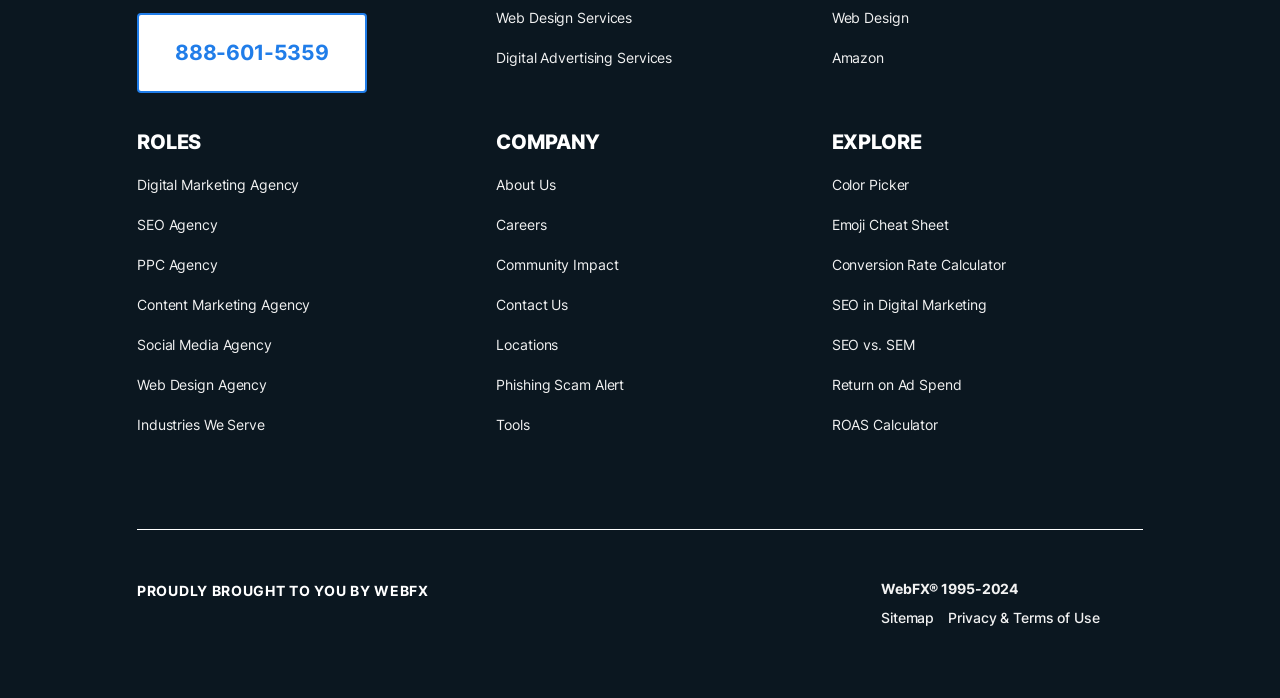Specify the bounding box coordinates of the area to click in order to follow the given instruction: "Contact Us."

[0.388, 0.42, 0.612, 0.455]